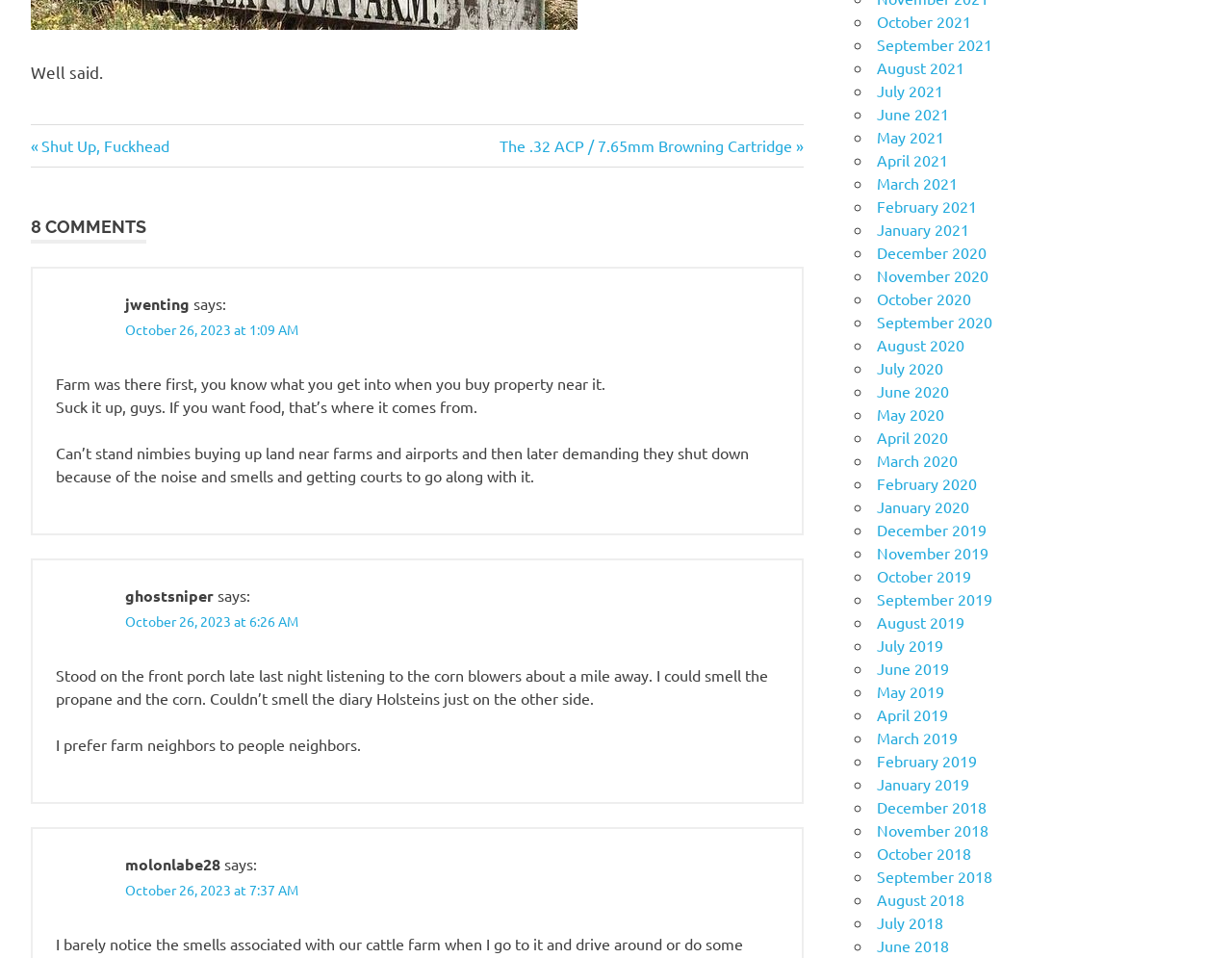Answer the question in one word or a short phrase:
What is the date of the first comment?

October 26, 2023